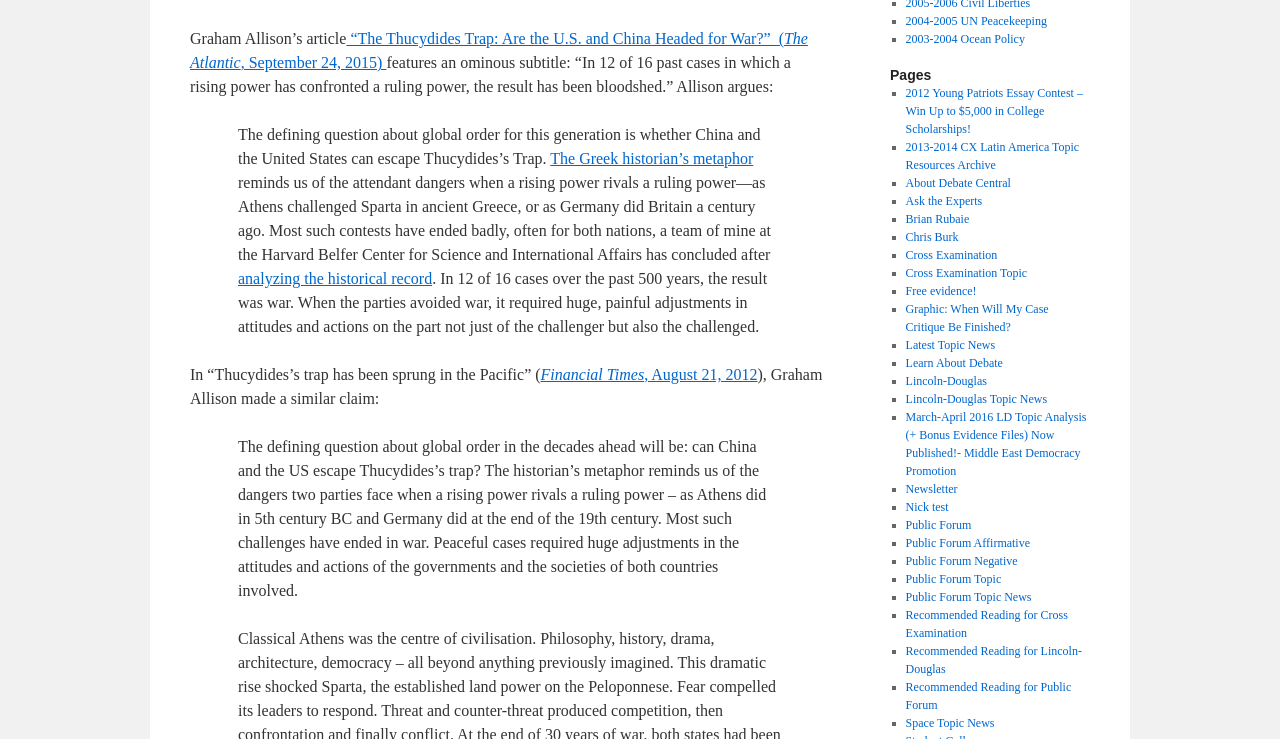From the webpage screenshot, identify the region described by Newsletter. Provide the bounding box coordinates as (top-left x, top-left y, bottom-right x, bottom-right y), with each value being a floating point number between 0 and 1.

[0.707, 0.652, 0.748, 0.671]